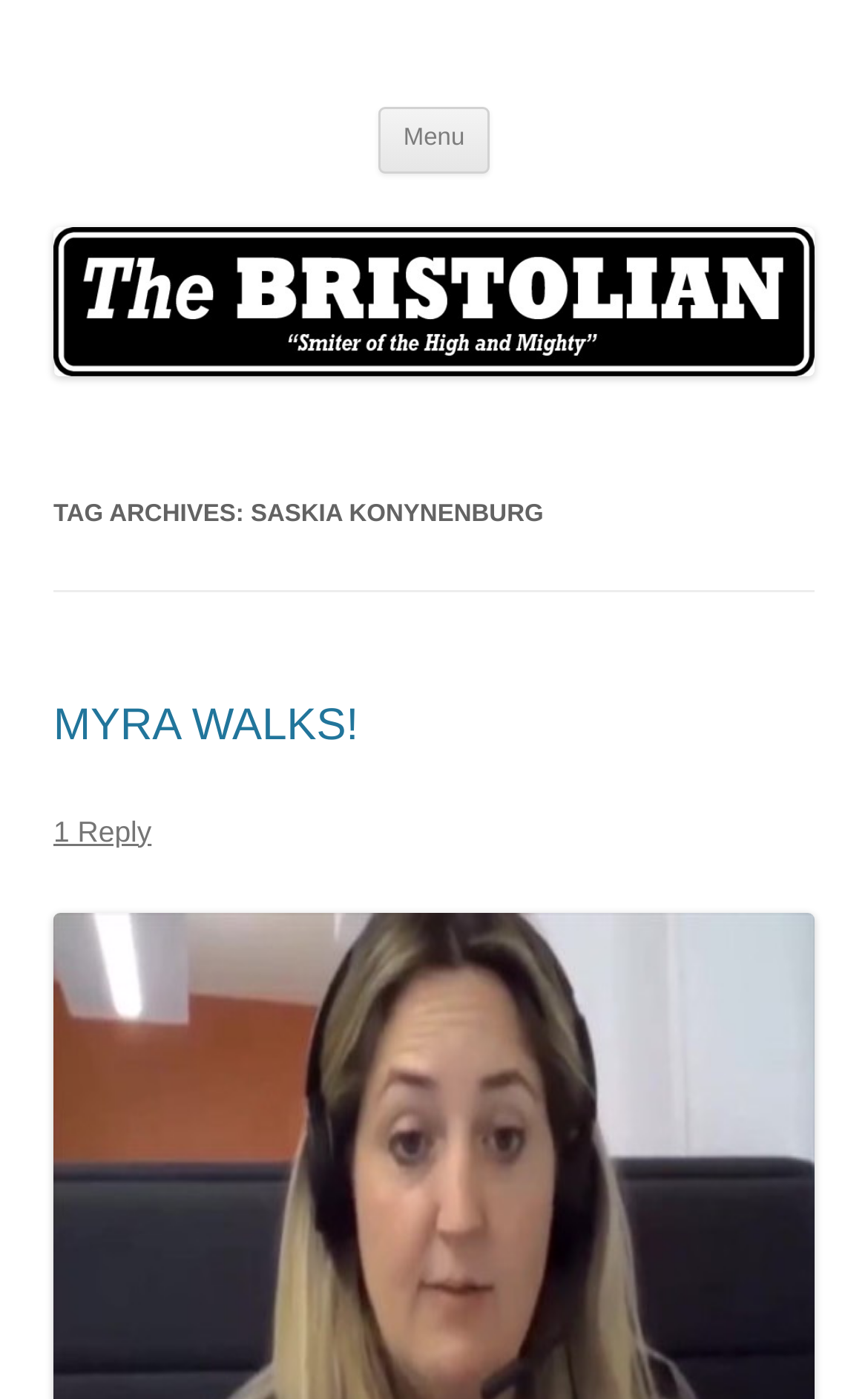Describe every aspect of the webpage comprehensively.

The webpage is about Saskia Konynenburg, with the title "The BRISTOLIAN" prominently displayed at the top left corner. Below the title, there is a heading that reads "“Smiter of the High and Mighty”". 

To the right of the title, there is a button labeled "Menu". Next to the button, there is a link that says "Skip to content". 

On the top right side, there is a large link that also reads "The BRISTOLIAN", accompanied by an image with the same label. 

Below this section, there is a header that contains the tag archives for Saskia Konynenburg. Within this section, there is a heading that reads "TAG ARCHIVES: SASKIA KONYNENBURG". 

Further down, there is another section with a heading that reads "MYRA WALKS!". This section contains a link with the same label, as well as a link that says "1 Reply".